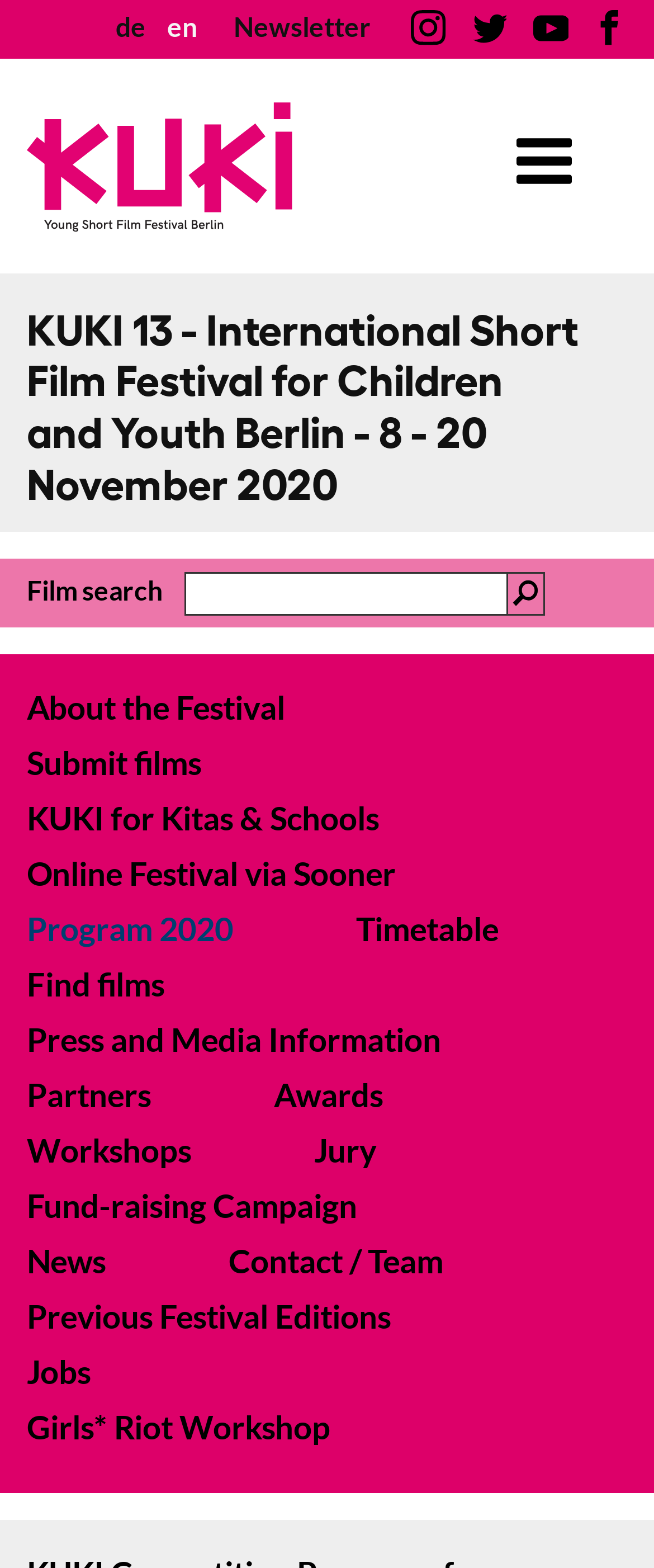Answer the question below with a single word or a brief phrase: 
What is the purpose of the textbox?

Film search